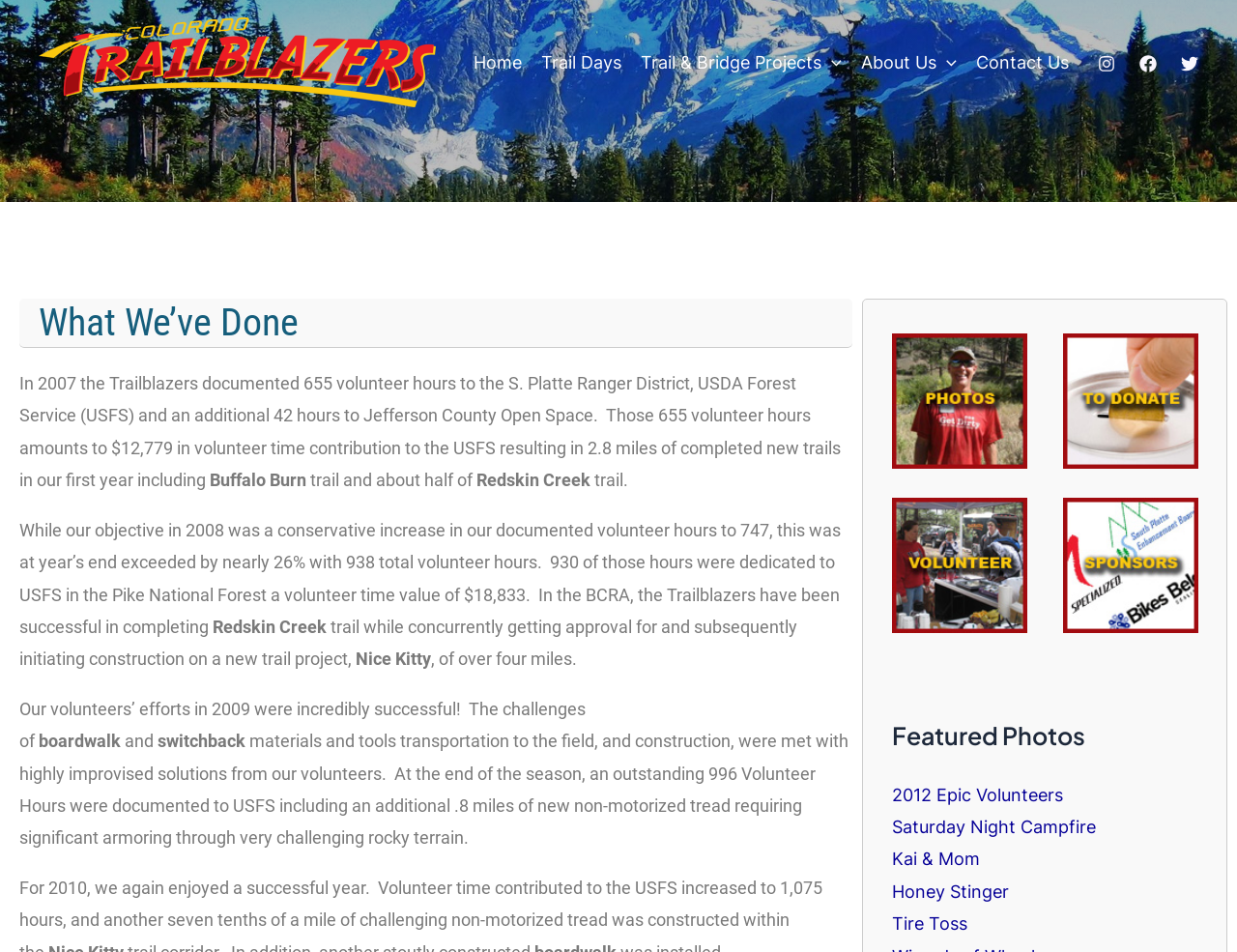Please find the bounding box coordinates of the element that must be clicked to perform the given instruction: "Open the Trail Days page". The coordinates should be four float numbers from 0 to 1, i.e., [left, top, right, bottom].

[0.43, 0.01, 0.51, 0.121]